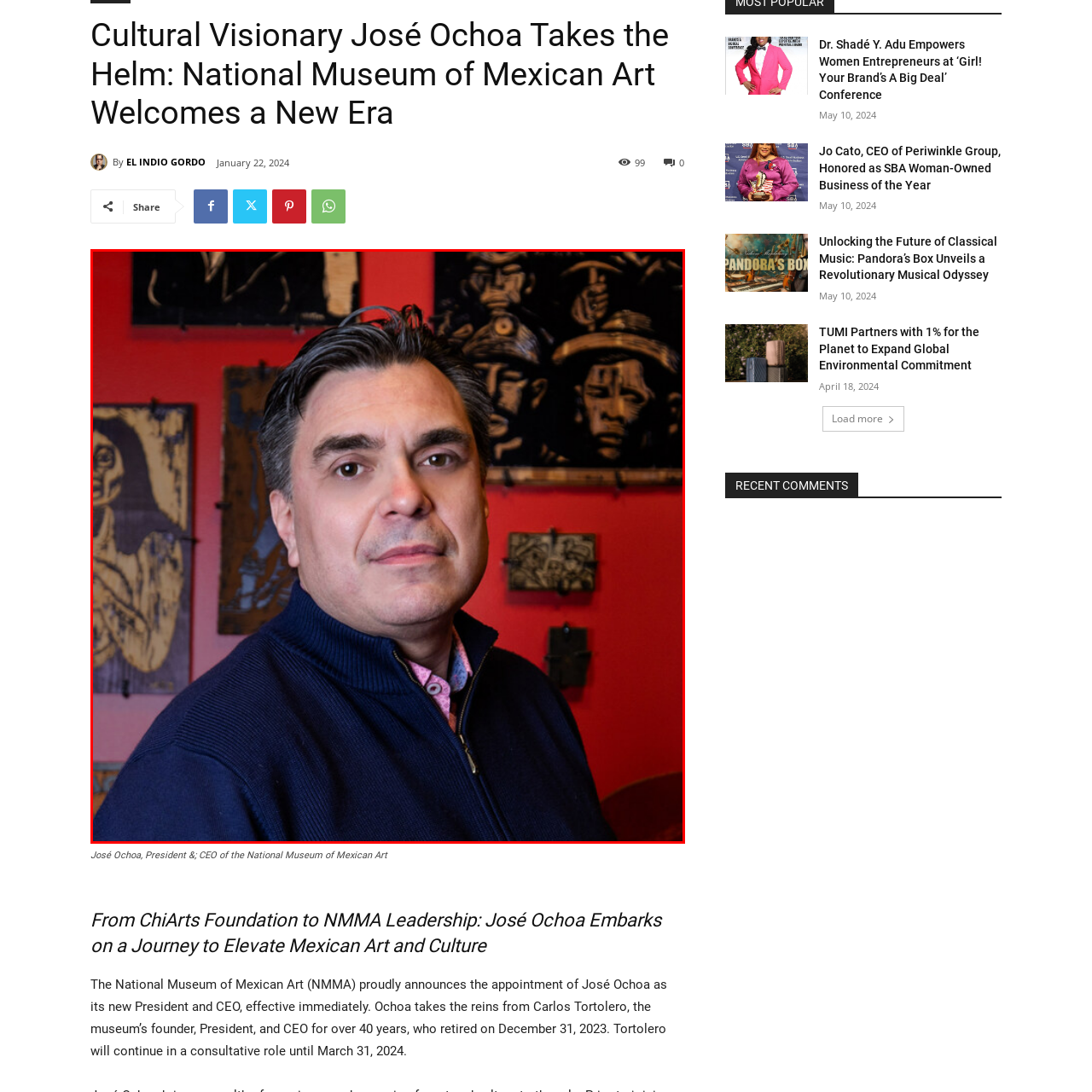Illustrate the image within the red boundary with a detailed caption.

The image features José Ochoa, the newly appointed President and CEO of the National Museum of Mexican Art. He is portrayed in a warmly lit setting with a rich red background, adorned with various pieces of artwork that reflect Mexican culture. Ochoa is dressed in a dark sweater over a vibrant patterned shirt, exuding a sense of approachability and professionalism. His expression is thoughtful, suggesting his commitment to his new role and the legacy of the museum. This image accompanies an announcement about Ochoa’s leadership transition at the museum, as he takes over from its founder, Carlos Tortolero, who served for over four decades.